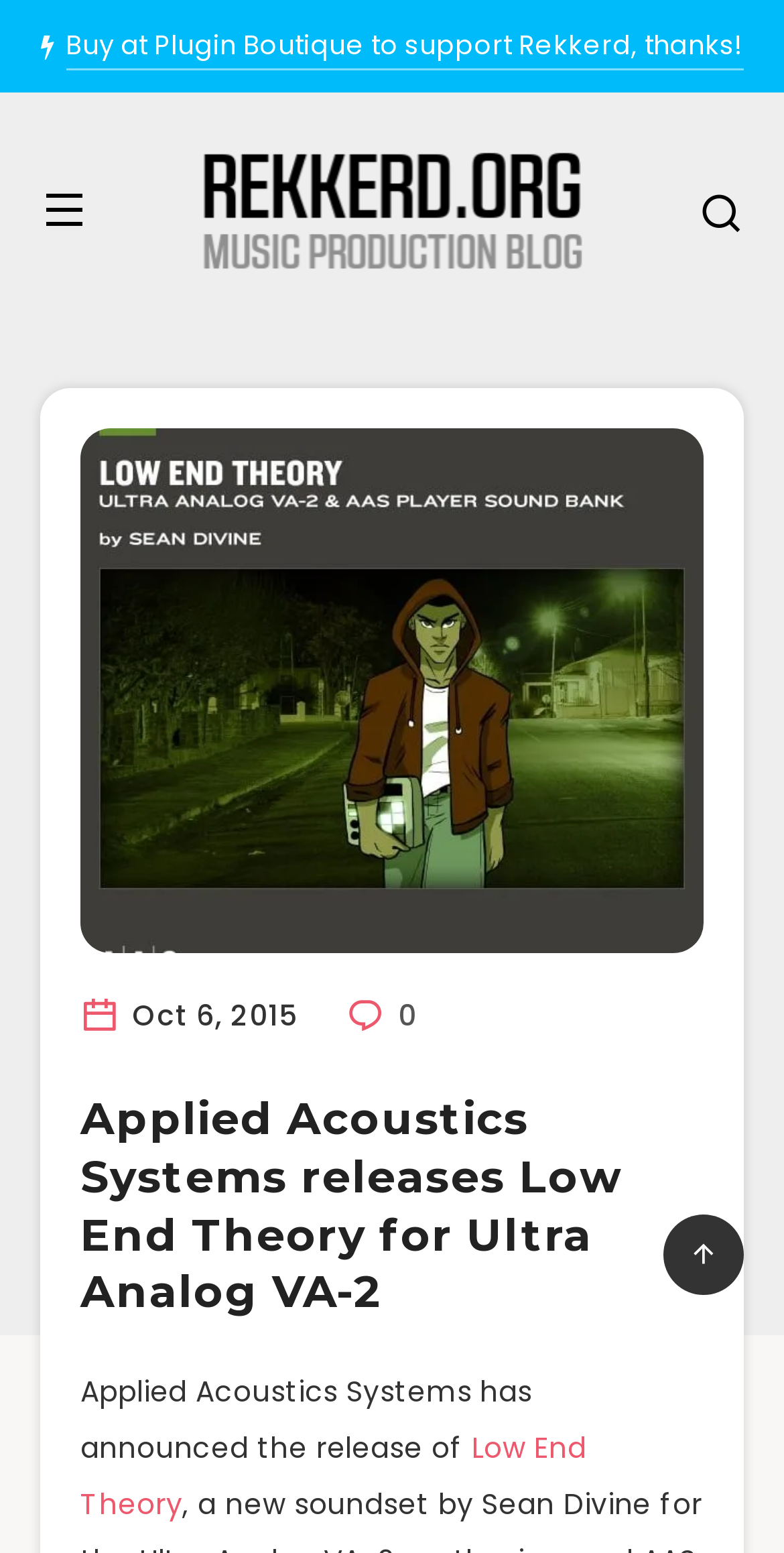Kindly respond to the following question with a single word or a brief phrase: 
How many links are there in the article?

4